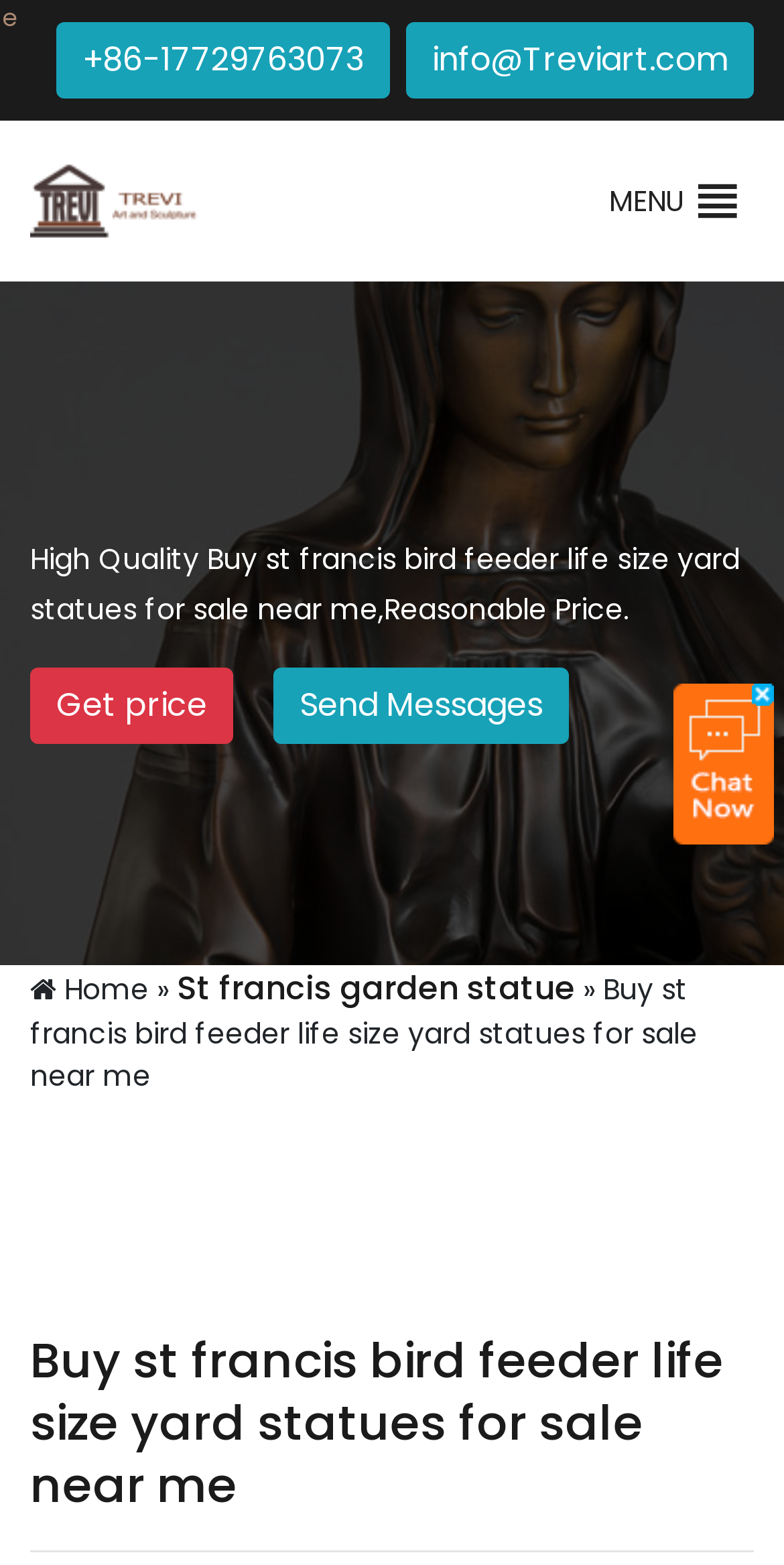Determine and generate the text content of the webpage's headline.

Buy st francis bird feeder life size yard statues for sale near me